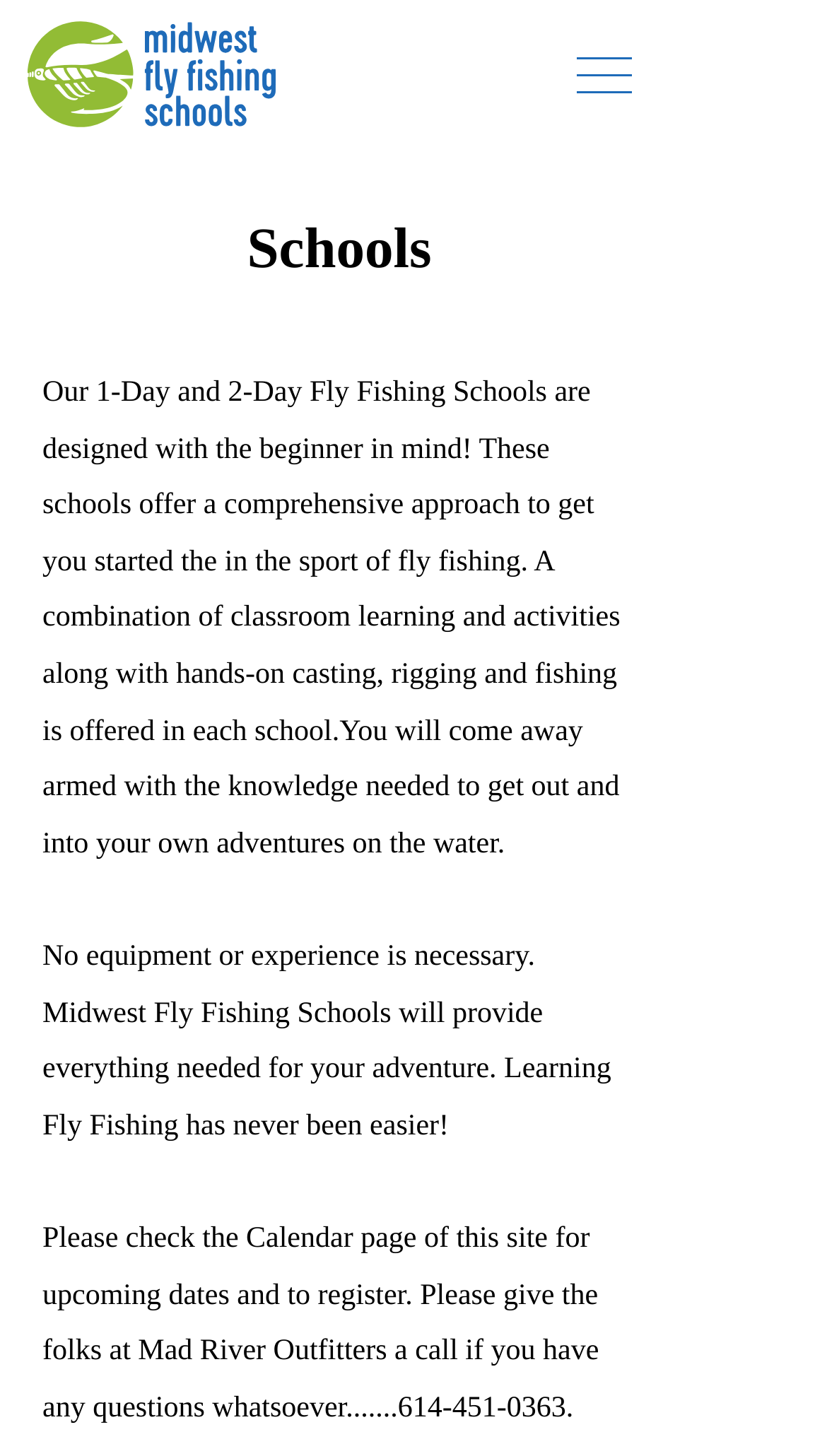Explain the webpage's layout and main content in detail.

The webpage is about Midwest Fly Fishing Schools, with a main heading "Fly Fishing Schools and Classes" at the top left of the page. Below this heading, there is a link on the left side, and a navigation menu labeled "Site" on the right side, which contains a button with a popup menu and an image. 

Further down, there is a heading "Schools" at the top left, followed by a paragraph of text that describes the 1-Day and 2-Day Fly Fishing Schools, which are designed for beginners and offer a comprehensive approach to learn fly fishing. This text is positioned at the top left of the page, spanning about two-thirds of the page width.

Below this paragraph, there is another paragraph of text that mentions that no equipment or experience is necessary, and that Midwest Fly Fishing Schools will provide everything needed. This text is positioned at the top left of the page, spanning about two-thirds of the page width.

At the bottom left of the page, there are a few lines of text, including a link to the "Calendar page" and a phone number to contact Mad River Outfitters with any questions.